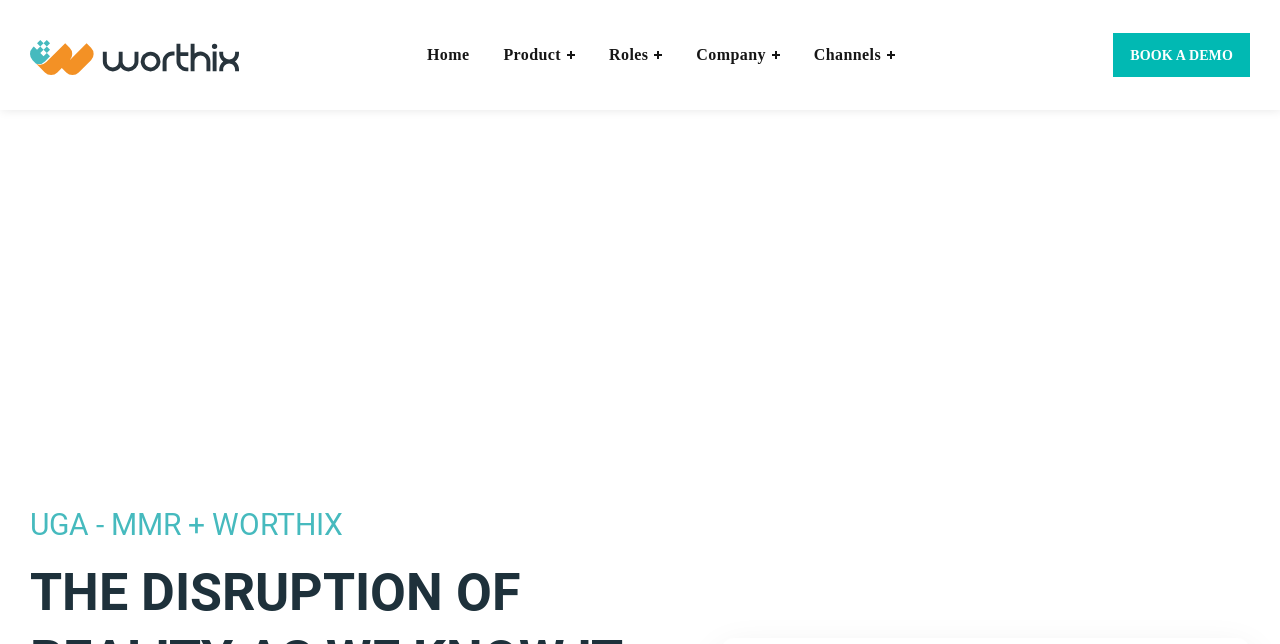Generate a thorough description of the webpage.

The webpage is titled "UGA - MMR + Worthix | The Disruption of Reality as We Know It". At the top of the page, there is a navigation menu with five links: "Home", "Product", "Roles", "Company", and "Channels", aligned horizontally and evenly spaced. 

On the top-left corner, there is a smaller link with no text description. On the top-right corner, there is a prominent call-to-action link "BOOK A DEMO".